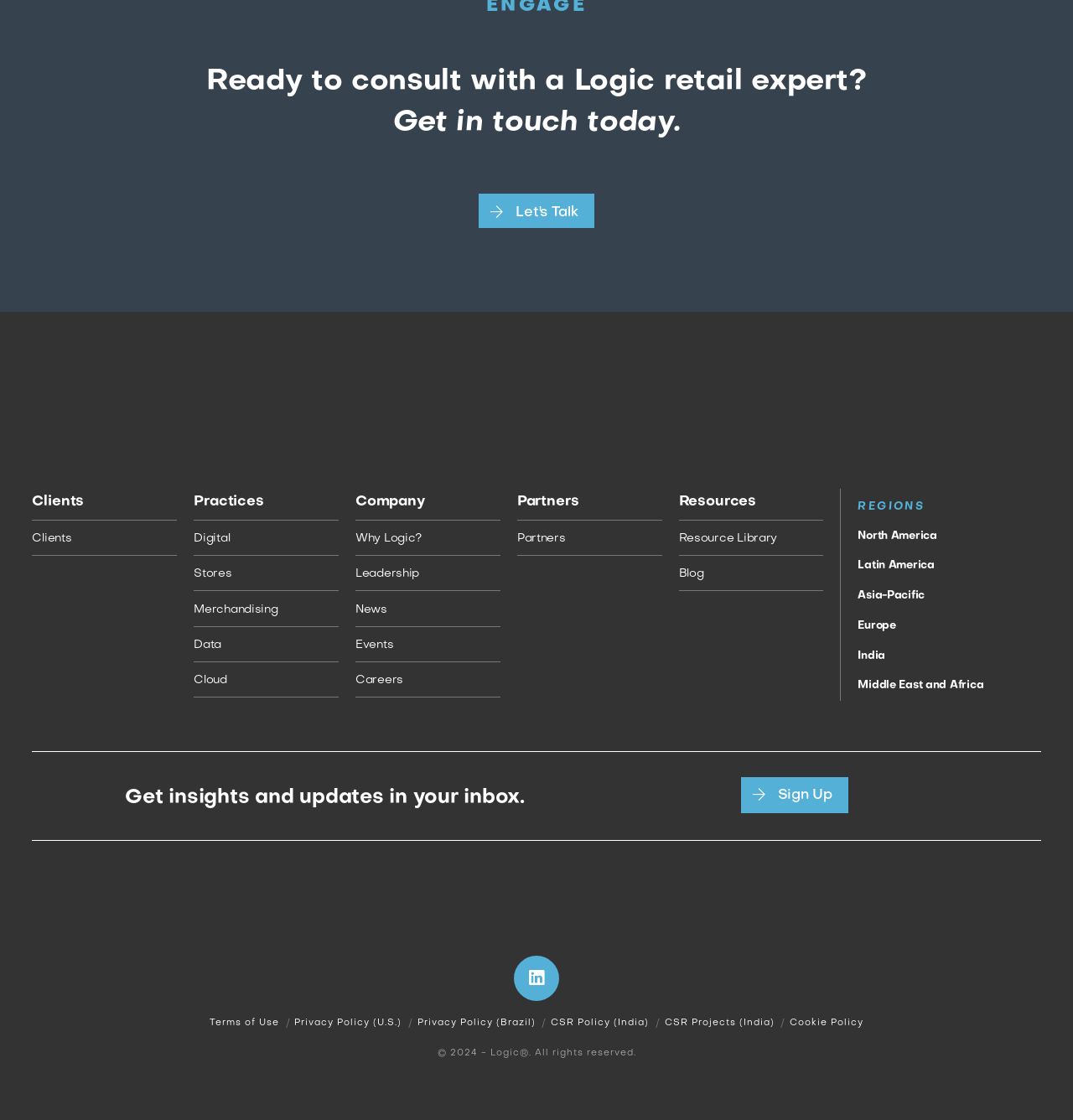Determine the bounding box coordinates of the clickable element to complete this instruction: "View clients". Provide the coordinates in the format of four float numbers between 0 and 1, [left, top, right, bottom].

[0.03, 0.473, 0.165, 0.489]